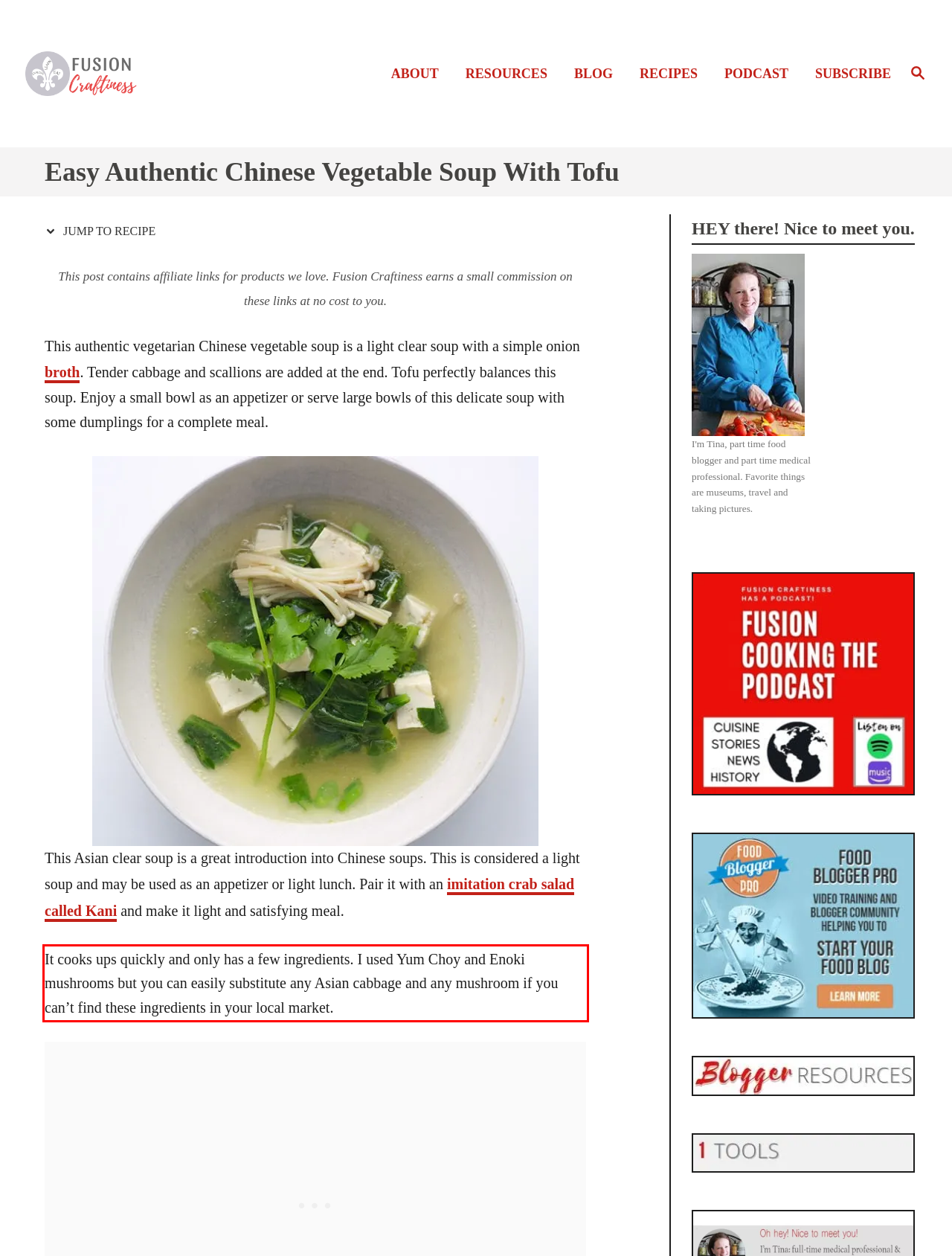Please look at the webpage screenshot and extract the text enclosed by the red bounding box.

It cooks ups quickly and only has a few ingredients. I used Yum Choy and Enoki mushrooms but you can easily substitute any Asian cabbage and any mushroom if you can’t find these ingredients in your local market.